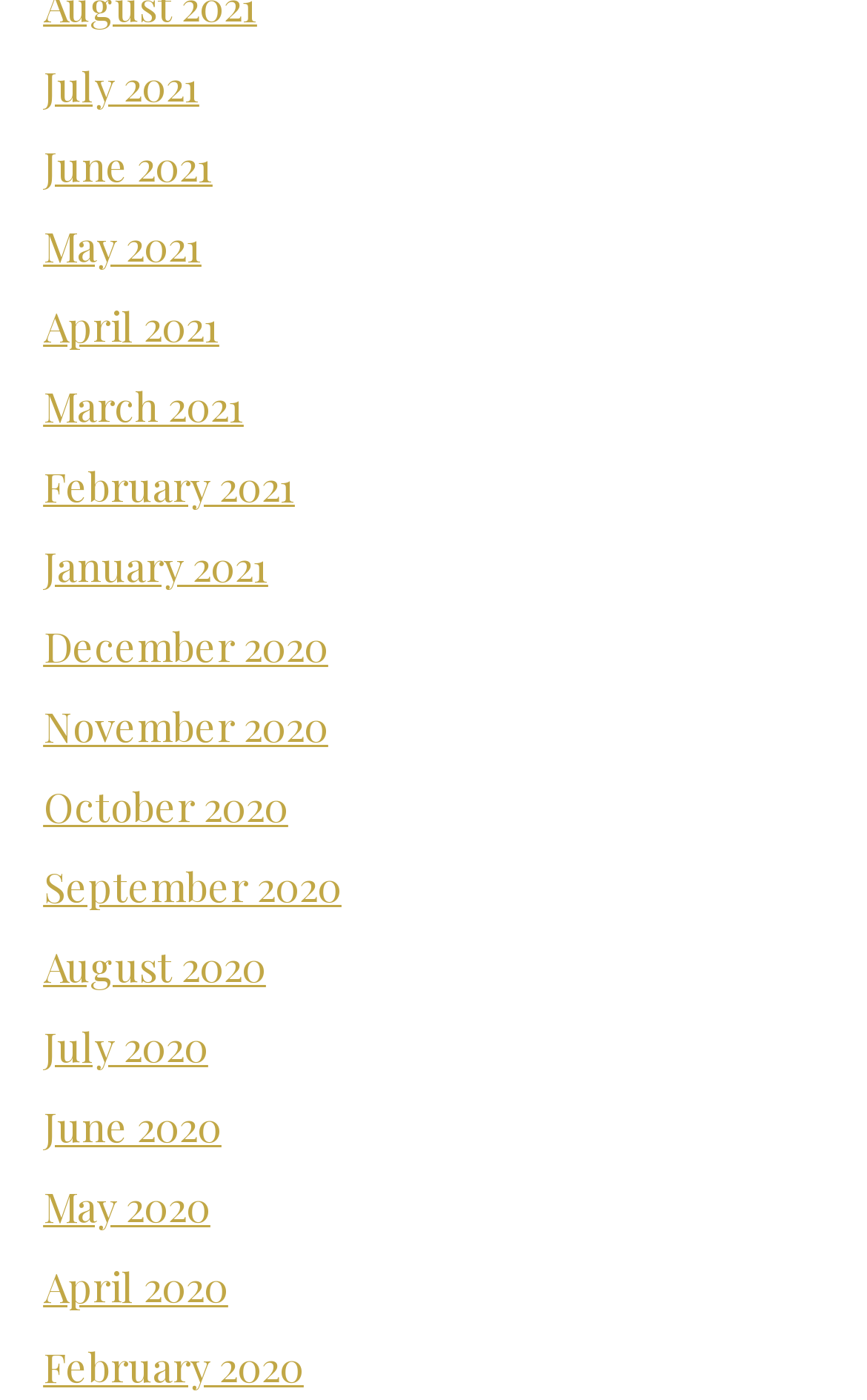Please identify the bounding box coordinates of the element's region that should be clicked to execute the following instruction: "view June 2021". The bounding box coordinates must be four float numbers between 0 and 1, i.e., [left, top, right, bottom].

[0.05, 0.099, 0.245, 0.137]